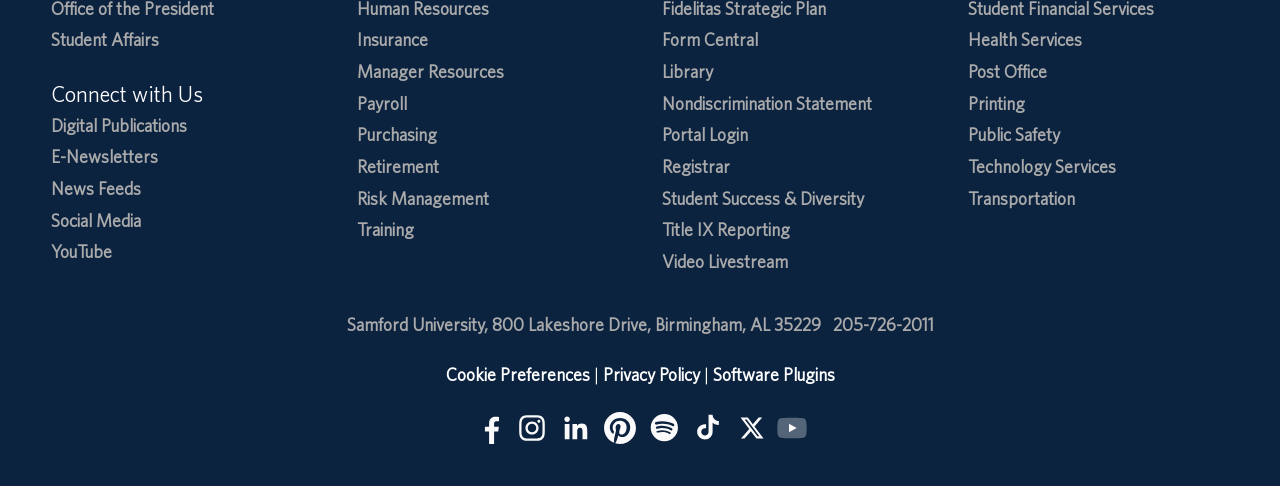What is the phone number of the university?
Could you answer the question with a detailed and thorough explanation?

I found the phone number of the university by looking at the link with the text '205-726-2011' which is located at the bottom of the webpage.